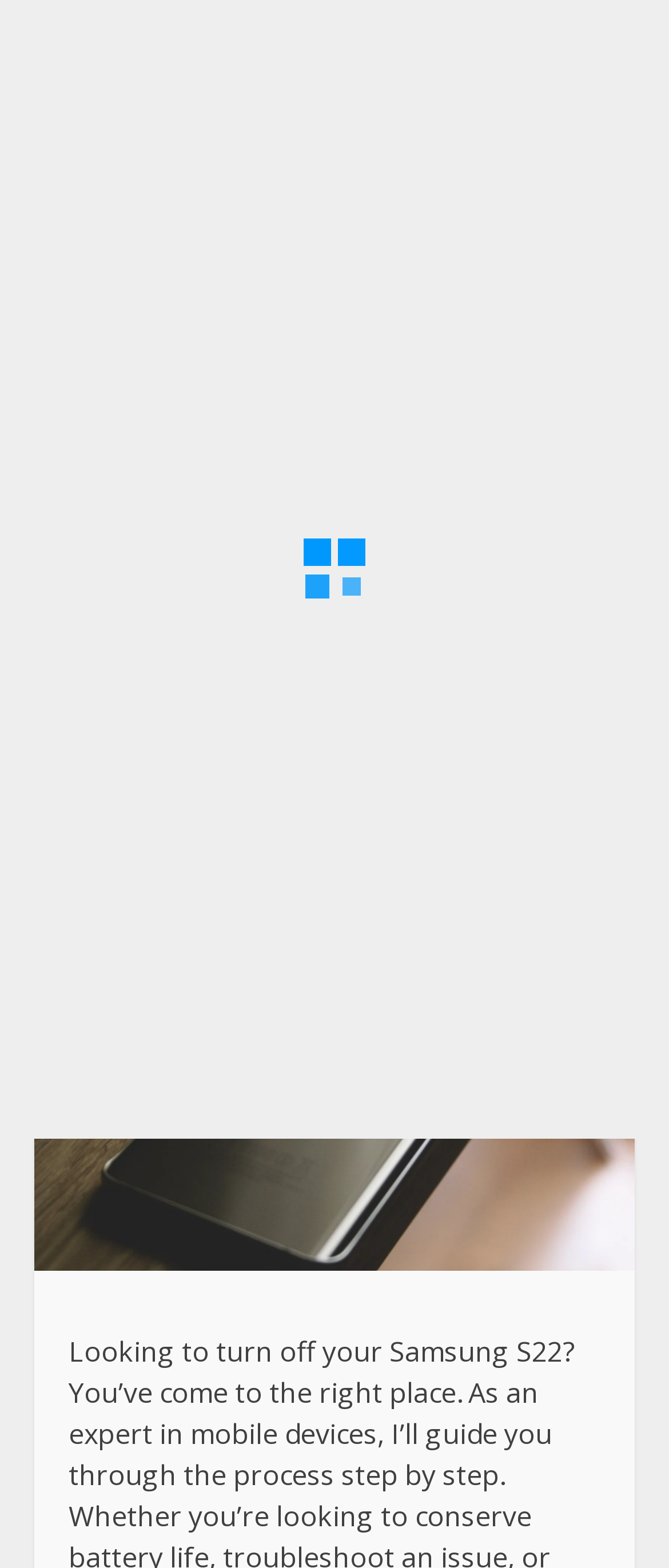Produce an extensive caption that describes everything on the webpage.

The webpage is about a tutorial on how to turn off a Samsung S22 smartphone. At the top left corner, there is a link to "The Stripes Blog" accompanied by an image with the same name. On the top right corner, there is a search icon represented by the Unicode character "\uf002".

Below the top section, there is a navigation menu labeled as "Breadcrumbs" that contains three links: "Home", "Latest Updates", and "How To Turn Off Samsung S22 Smartphone". The last link is also the title of the webpage and is repeated as a heading further down the page.

The main content of the webpage is divided into sections. The first section has a heading that reads "How To Turn Off Samsung S22 Smartphone" and is accompanied by the author's name, "Frank Fisher", and an estimated reading time of "4 min read". There is also a link with a comment count of "418" and a Unicode character "\uf06e" that likely represents a comment icon.

Below the heading section, there is a large image that illustrates how to turn off a Samsung S22, taking up most of the width of the page.